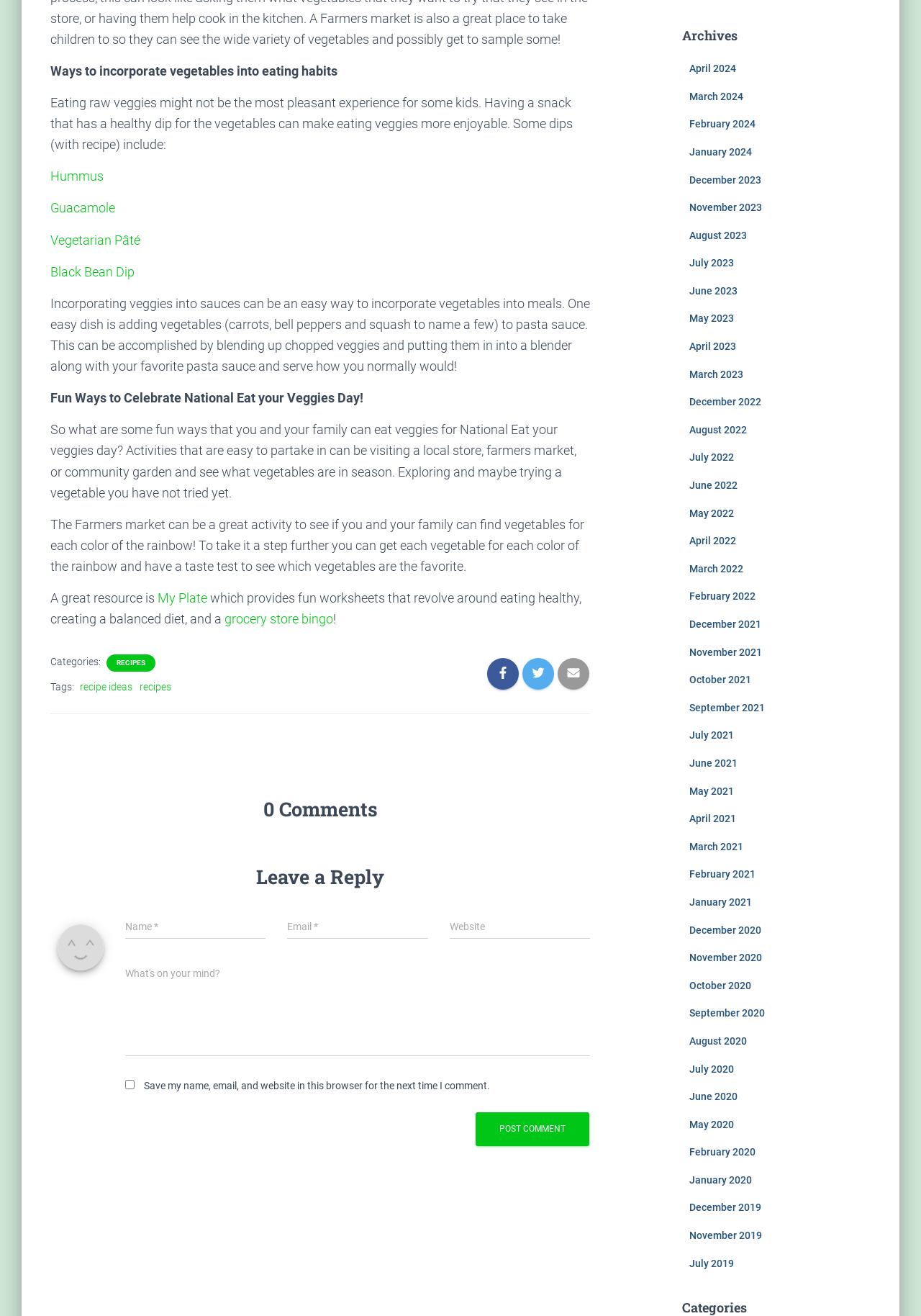What is the name of the resource that provides fun worksheets?
Give a detailed explanation using the information visible in the image.

According to the webpage, My Plate is a great resource that provides fun worksheets that revolve around eating healthy, creating a balanced diet, and more.